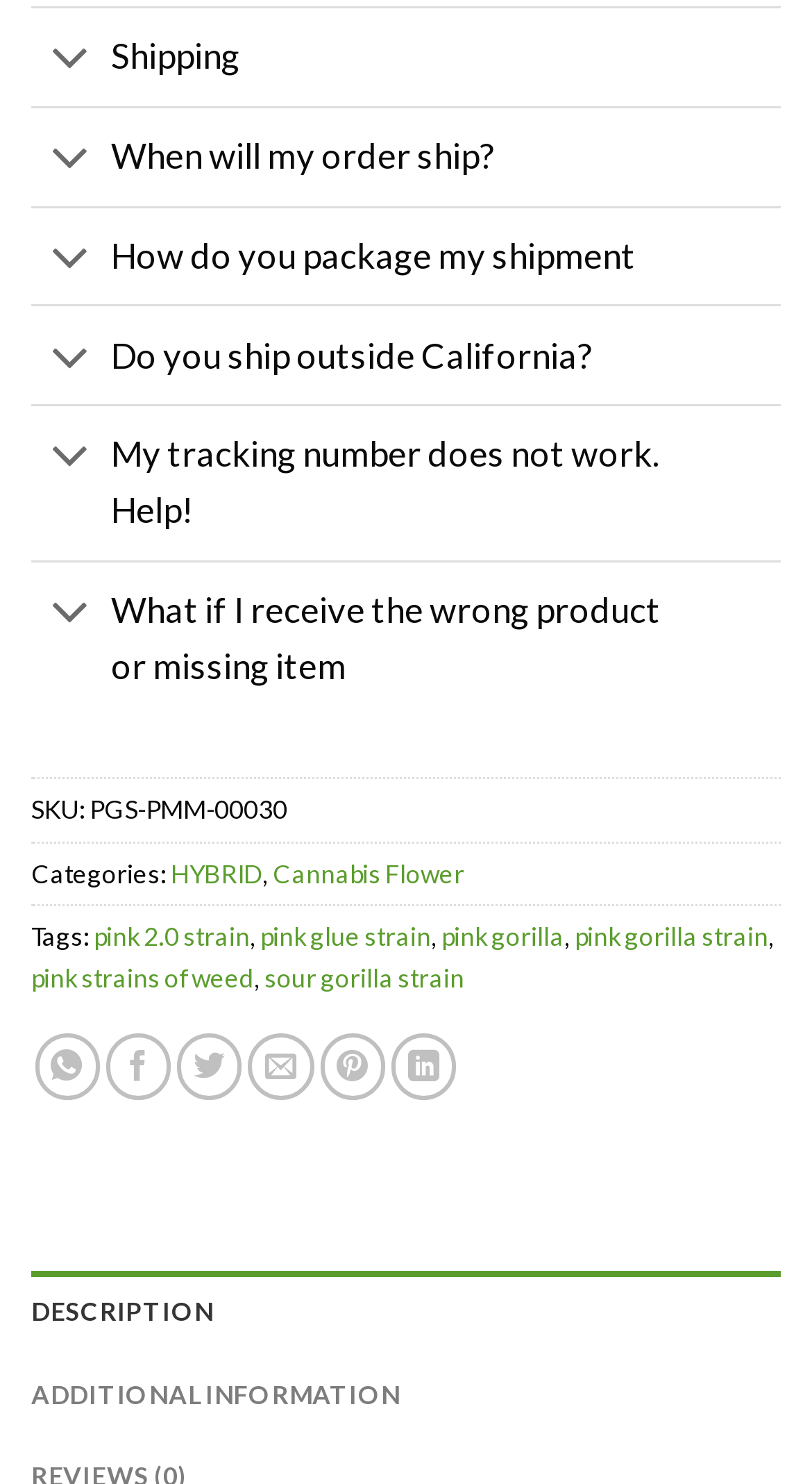Identify the bounding box coordinates of the region that should be clicked to execute the following instruction: "Toggle Shipping".

[0.038, 0.004, 0.962, 0.071]